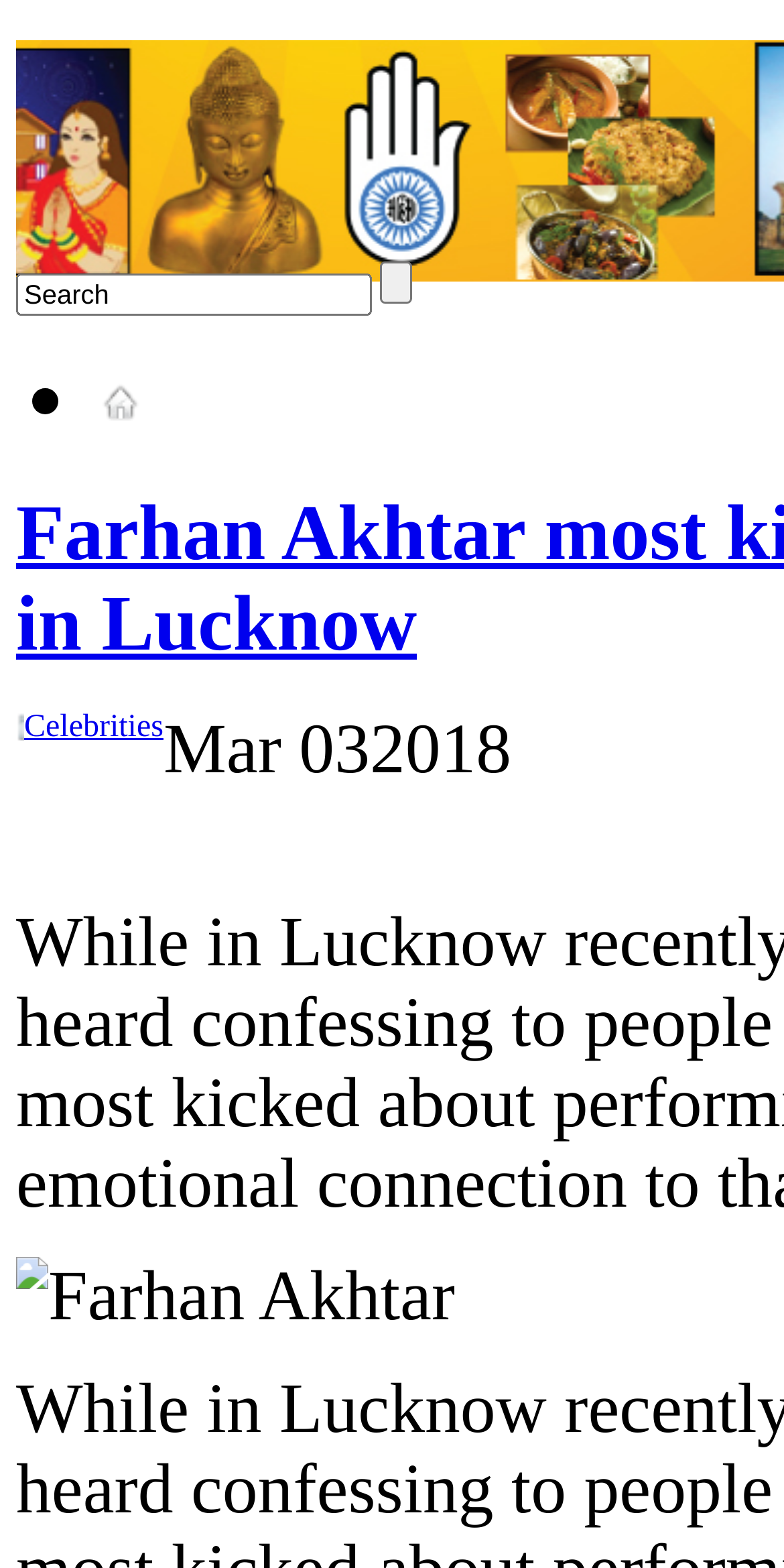Based on the element description alt="Home", identify the bounding box coordinates for the UI element. The coordinates should be in the format (top-left x, top-left y, bottom-right x, bottom-right y) and within the 0 to 1 range.

[0.123, 0.255, 0.185, 0.277]